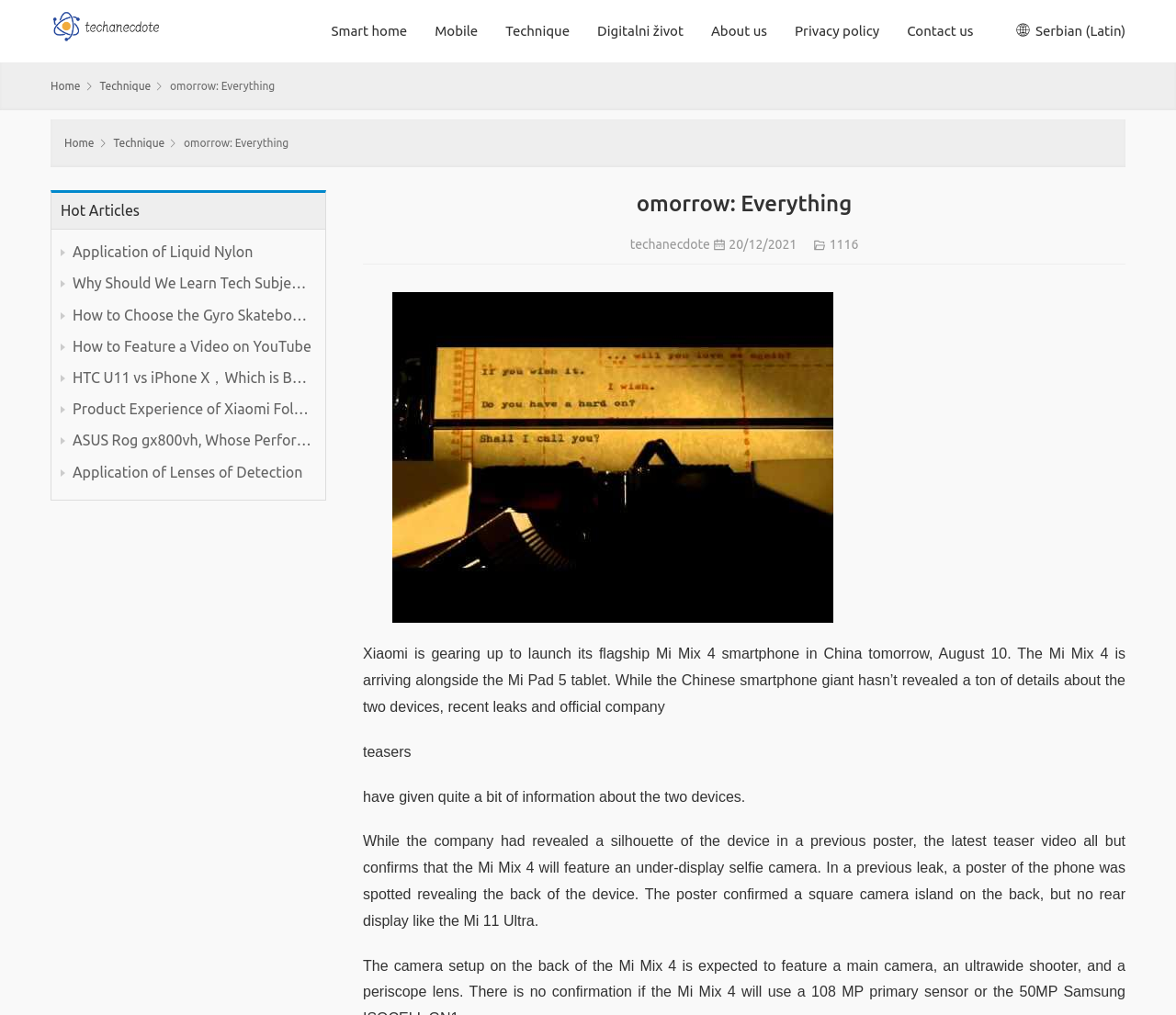Can you give a detailed response to the following question using the information from the image? What is the category of the article 'Application of Liquid Nylon'?

I found the article 'Application of Liquid Nylon' under the section 'Hot Articles', which suggests that it belongs to this category.